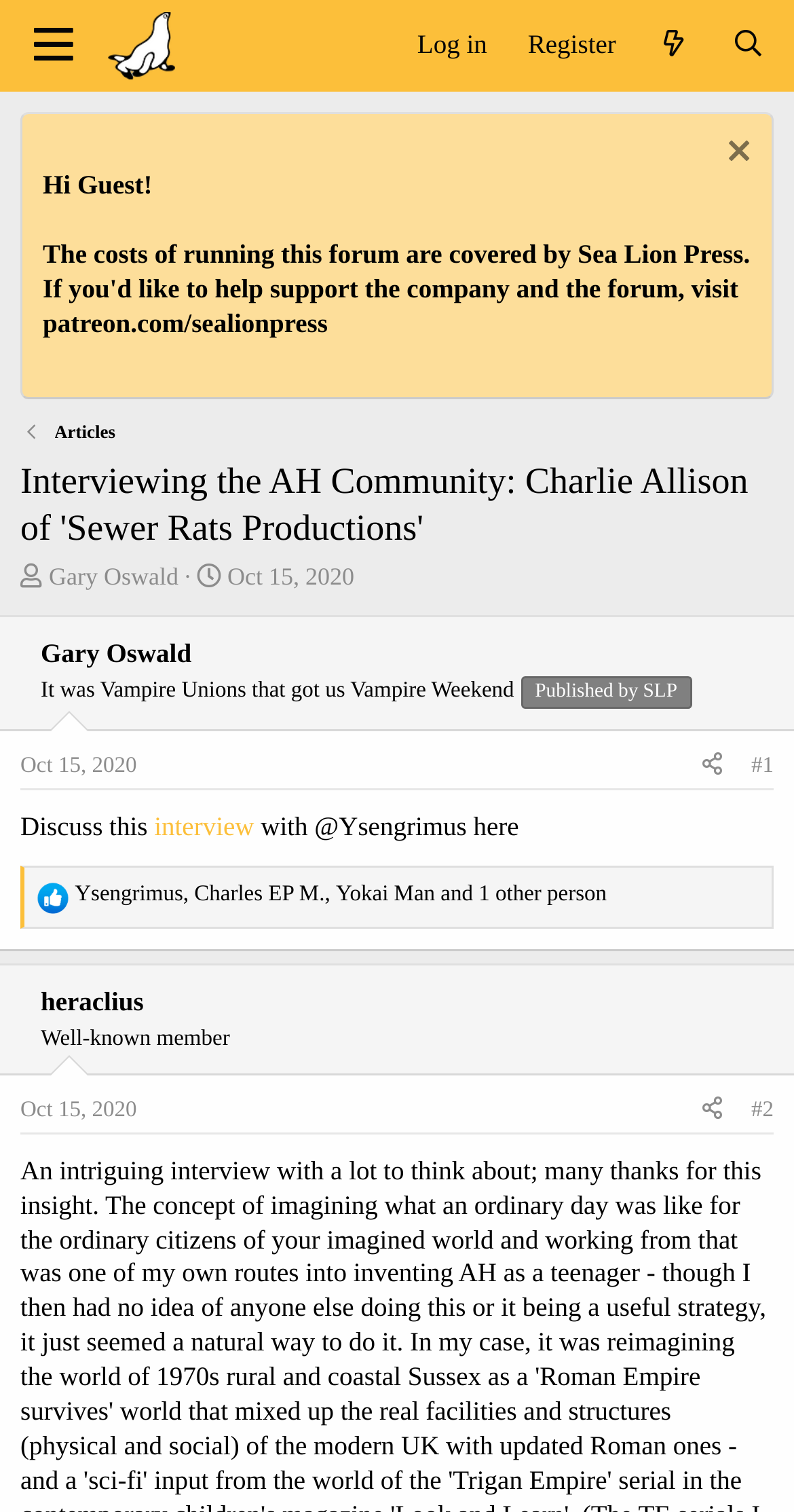Indicate the bounding box coordinates of the clickable region to achieve the following instruction: "View the post by heraclius."

[0.051, 0.652, 0.181, 0.672]